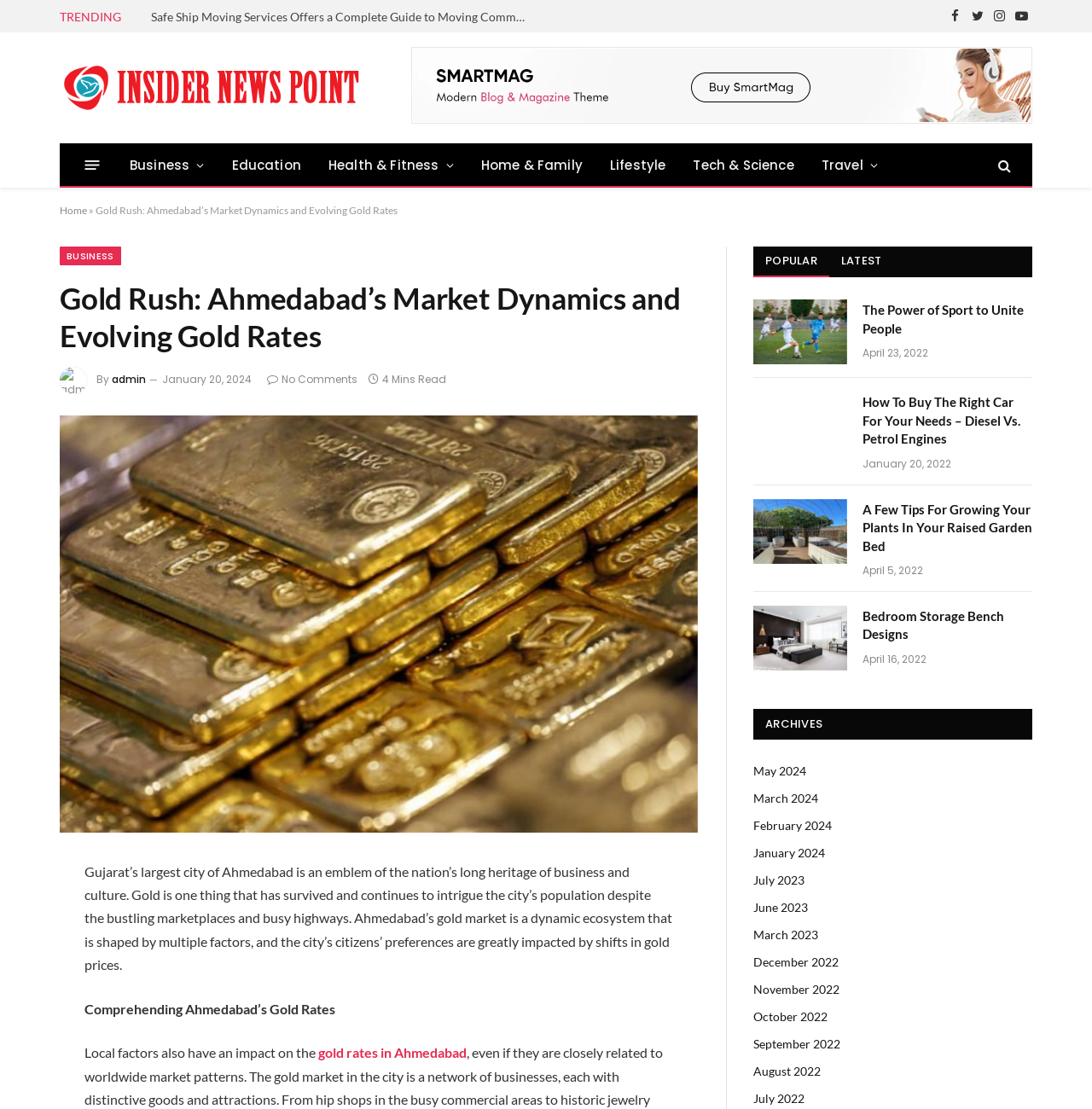Please identify the bounding box coordinates of the element on the webpage that should be clicked to follow this instruction: "Click on the 'Home' link". The bounding box coordinates should be given as four float numbers between 0 and 1, formatted as [left, top, right, bottom].

[0.055, 0.184, 0.08, 0.195]